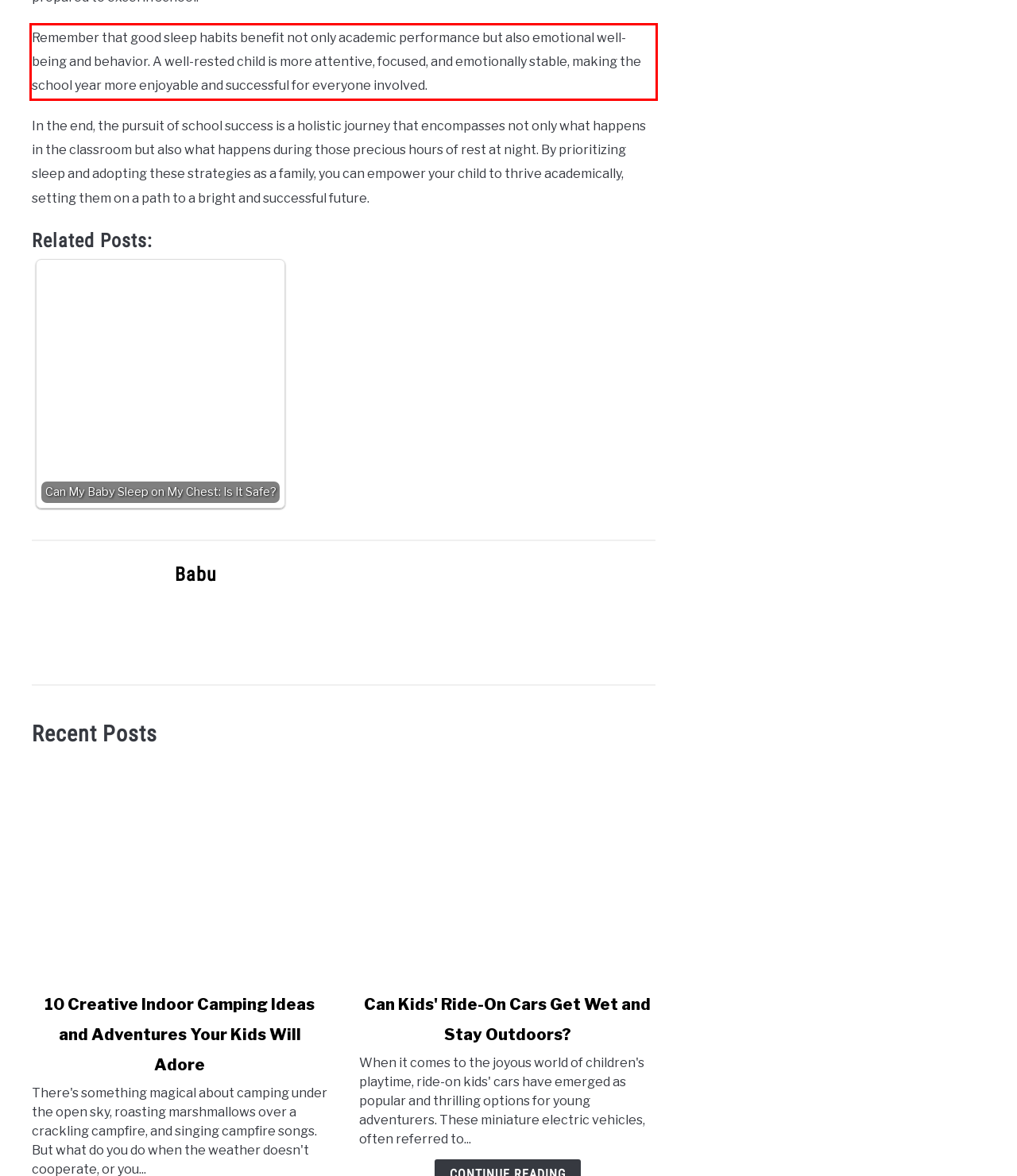The screenshot provided shows a webpage with a red bounding box. Apply OCR to the text within this red bounding box and provide the extracted content.

Remember that good sleep habits benefit not only academic performance but also emotional well-being and behavior. A well-rested child is more attentive, focused, and emotionally stable, making the school year more enjoyable and successful for everyone involved.